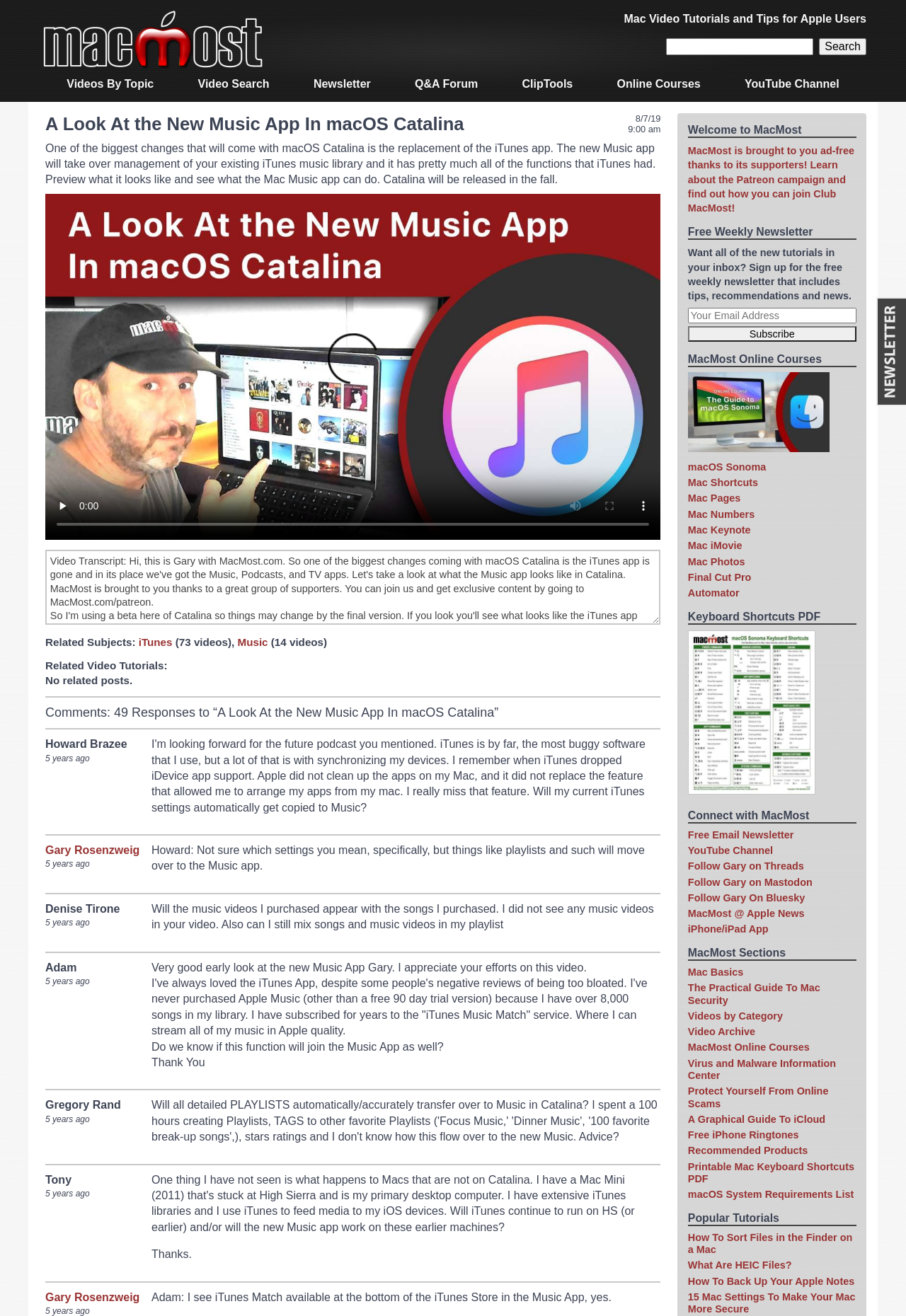Bounding box coordinates are specified in the format (top-left x, top-left y, bottom-right x, bottom-right y). All values are floating point numbers bounded between 0 and 1. Please provide the bounding box coordinate of the region this sentence describes: Newsletter

[0.346, 0.059, 0.409, 0.069]